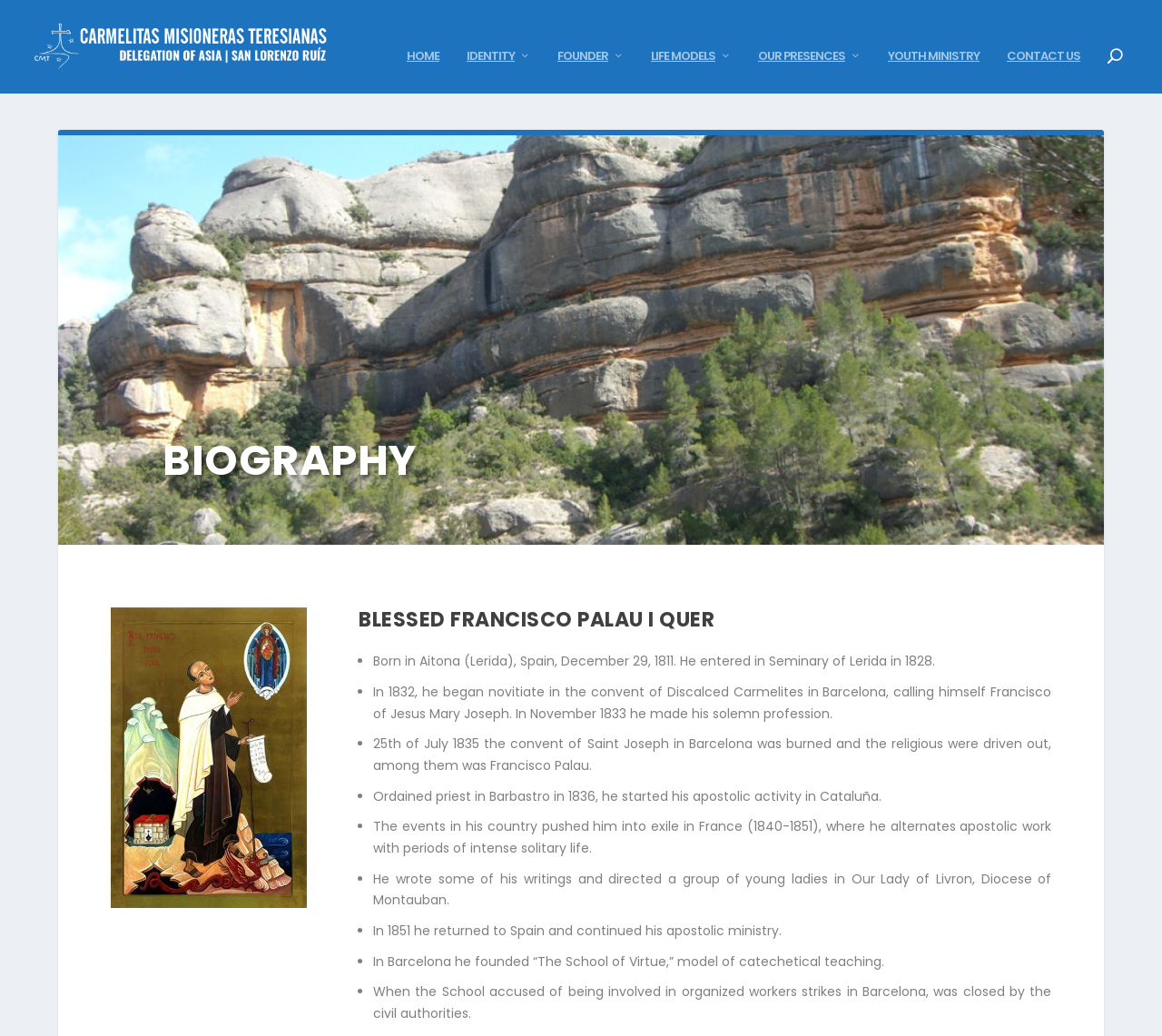Please specify the bounding box coordinates of the clickable section necessary to execute the following command: "Read more about the life of Fr. Francisco Palau".

[0.321, 0.652, 0.805, 0.67]